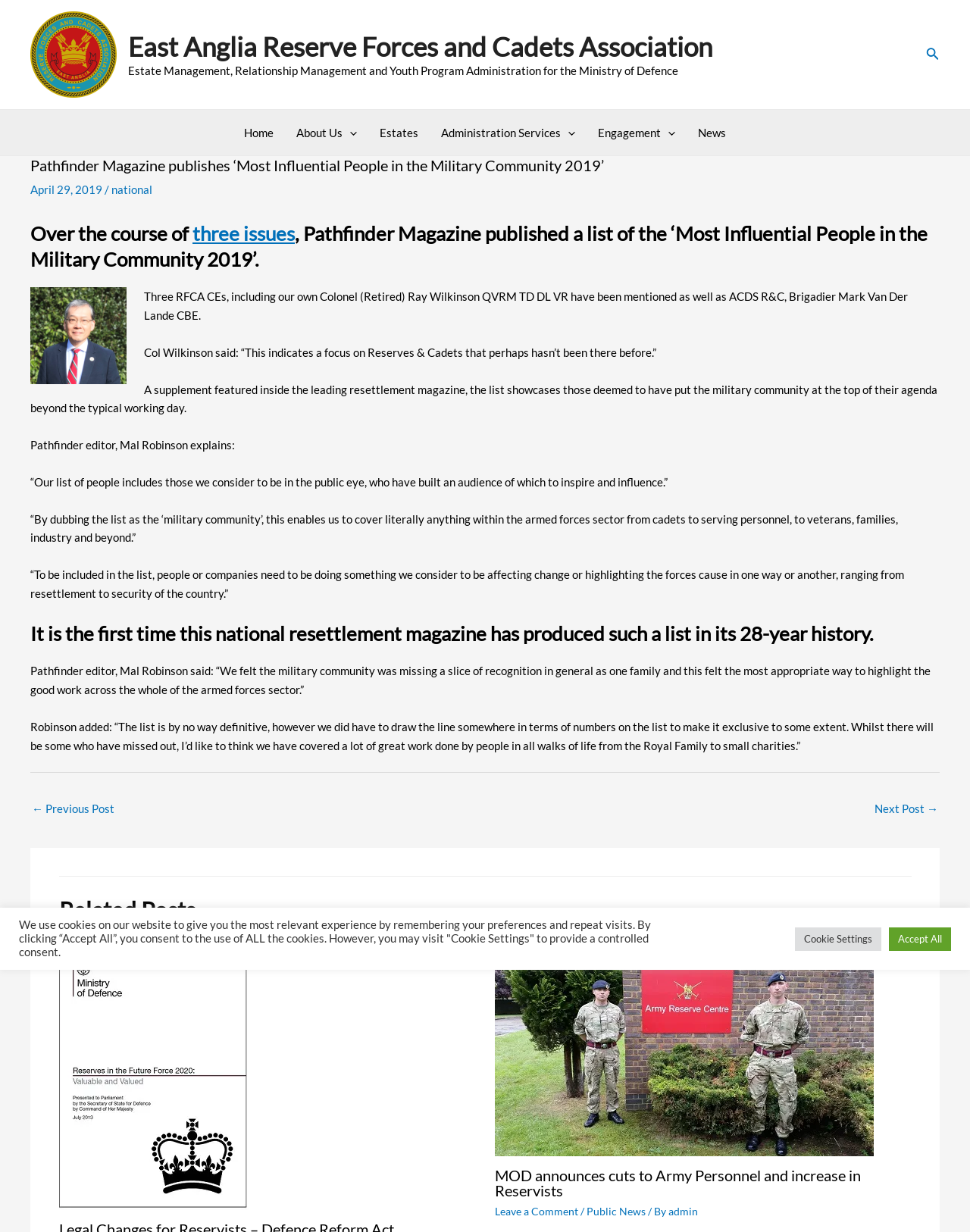Determine the bounding box coordinates of the section I need to click to execute the following instruction: "Read IRS Releases Improved Tax Withholding Estimator". Provide the coordinates as four float numbers between 0 and 1, i.e., [left, top, right, bottom].

None